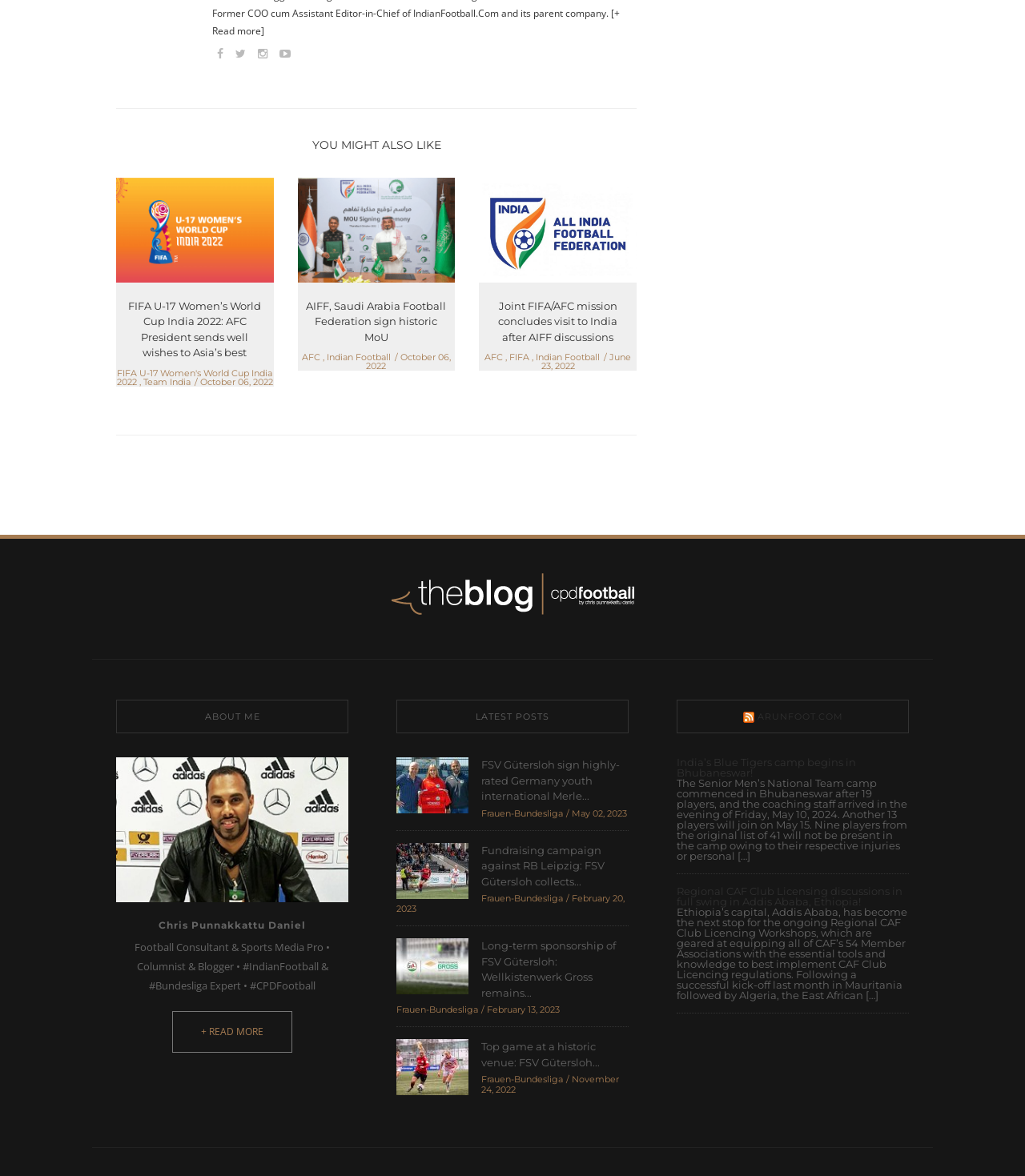What is the date of the article about FSV Gütersloh signing Merle Hokamp?
Provide an in-depth and detailed explanation in response to the question.

The date of the article about FSV Gütersloh signing Merle Hokamp can be found in the 'LATEST POSTS' section, where it is mentioned as 'May 02, 2023' along with the article title and description.